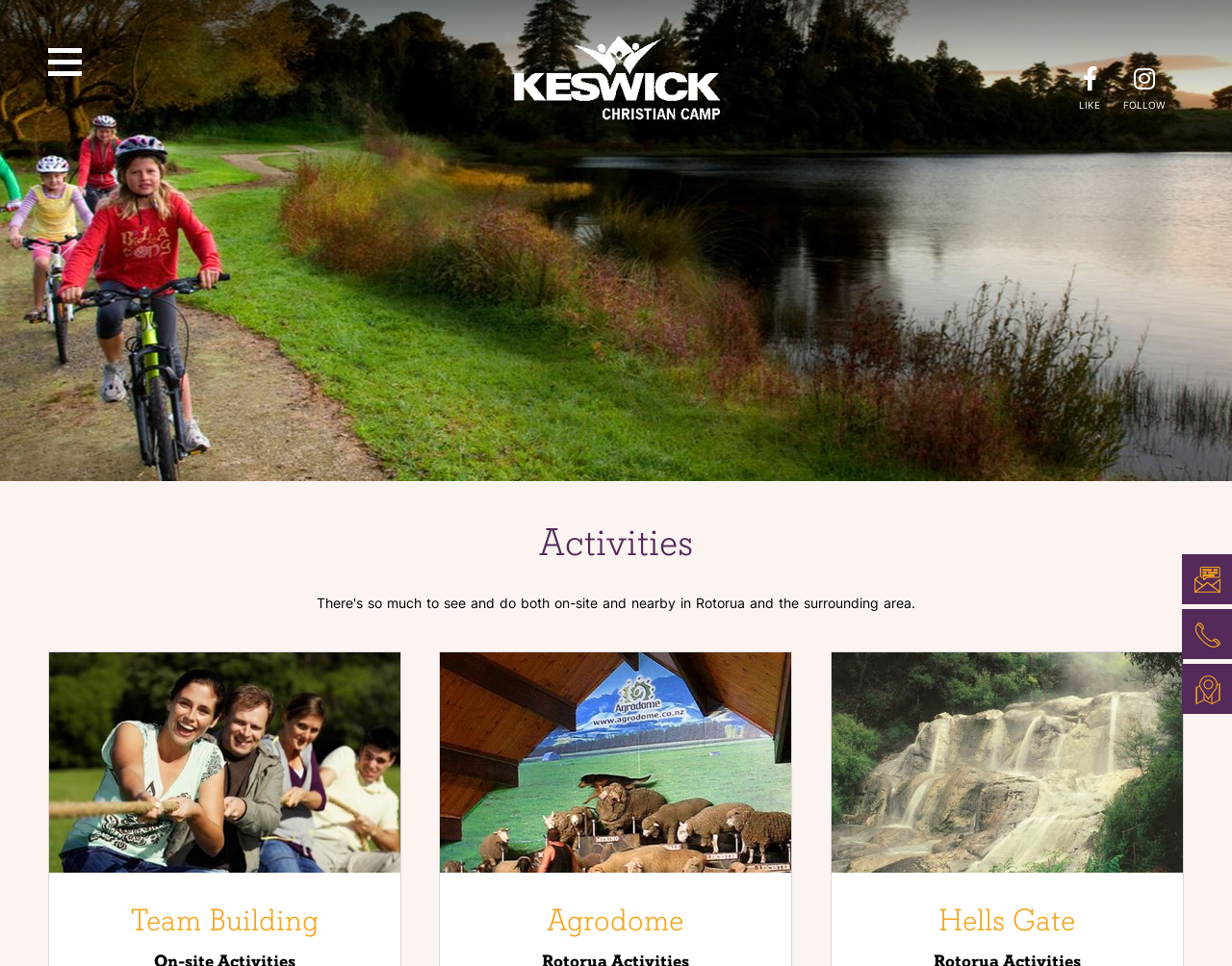Identify the bounding box for the UI element specified in this description: "How do you identify camas?". The coordinates must be four float numbers between 0 and 1, formatted as [left, top, right, bottom].

None